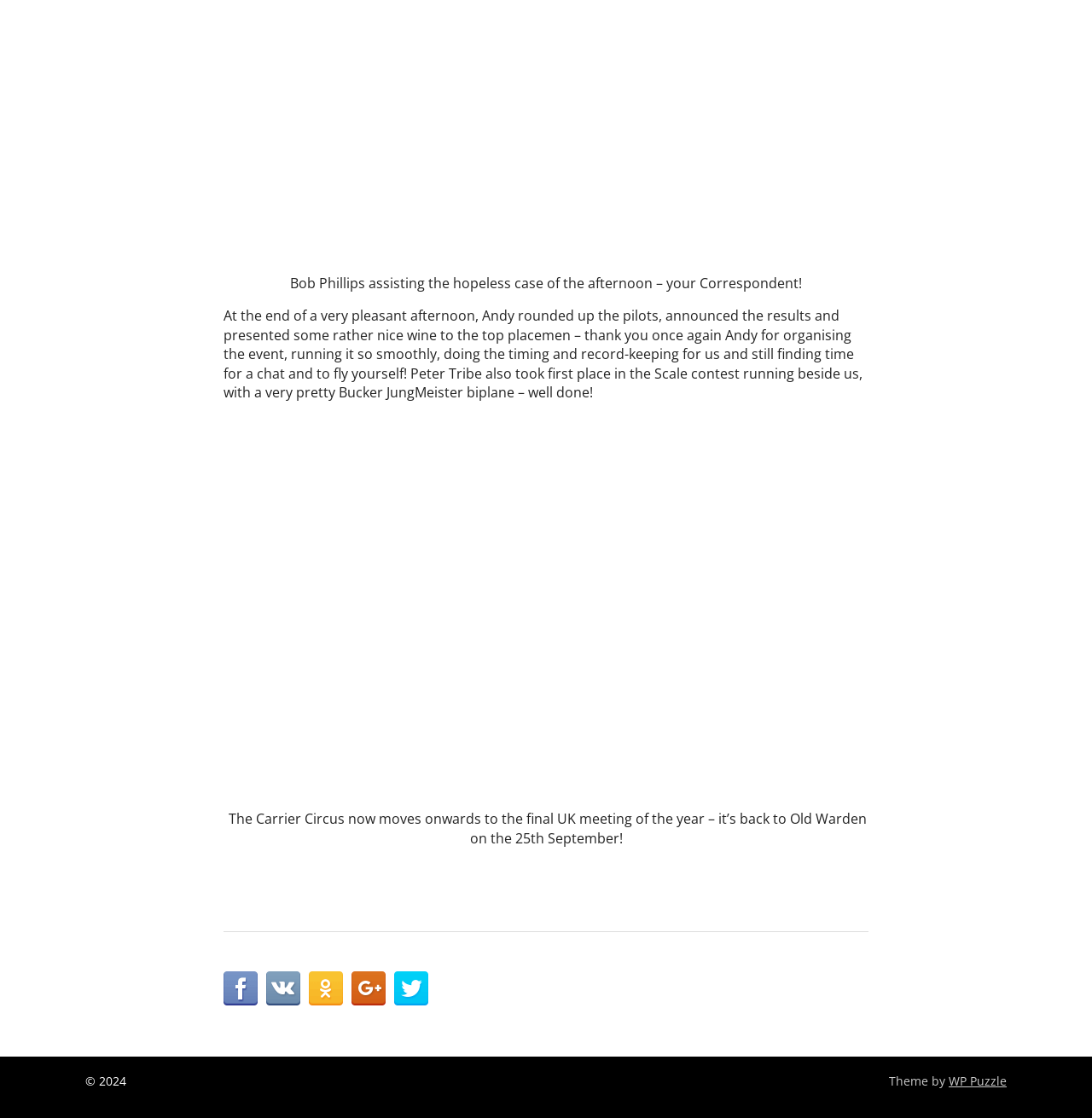Please give a concise answer to this question using a single word or phrase: 
How many social media platforms are available to share the content?

5